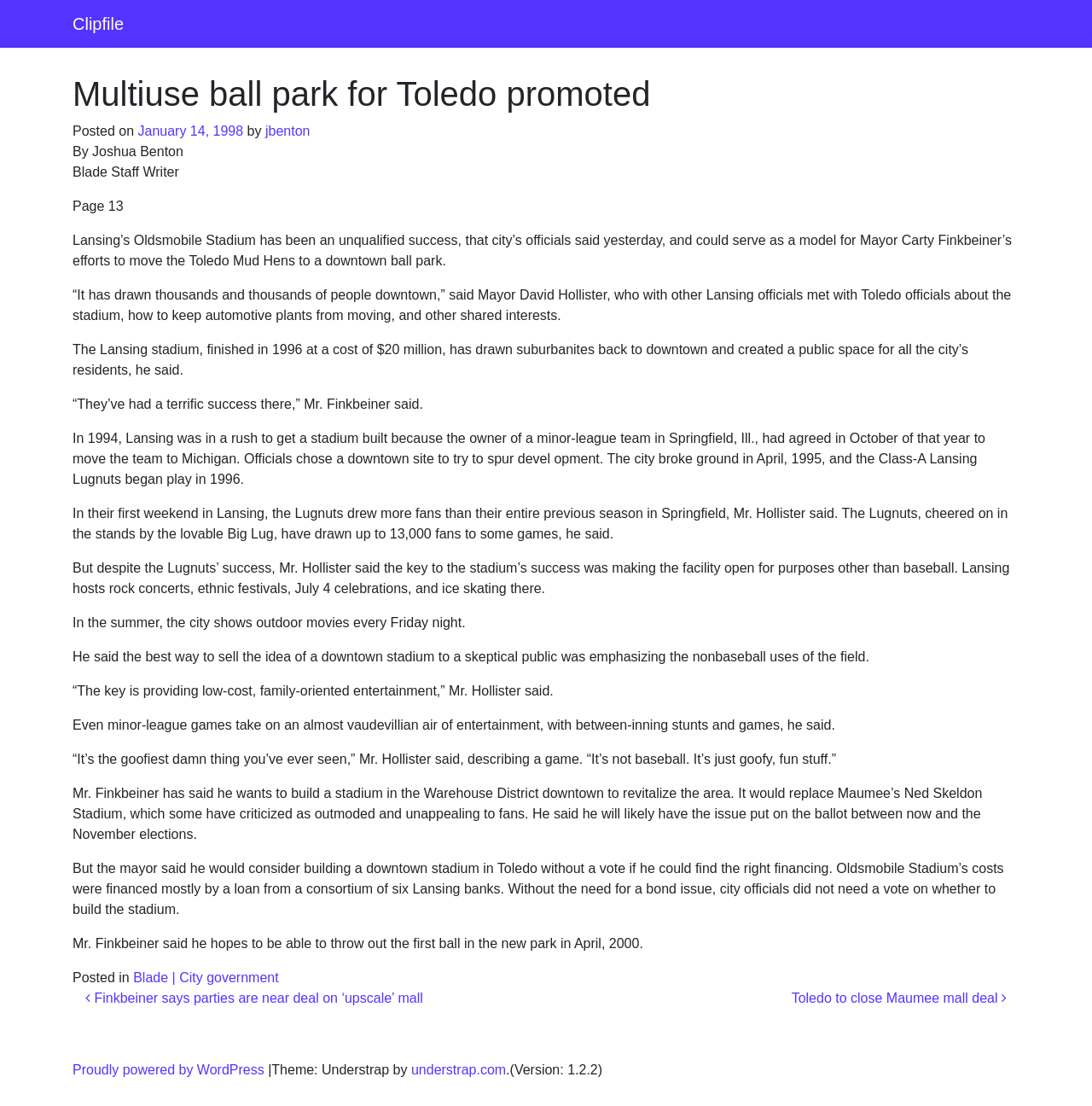Create an in-depth description of the webpage, covering main sections.

The webpage is about a news article discussing the promotion of a multiuse ball park in Toledo. At the top, there is a main navigation section with a link to "Clipfile". Below this, there is a header section with a heading "Multiuse ball park for Toledo promoted" and some metadata, including the date "January 14, 1998" and the author "jbenton".

The main content of the article is divided into several paragraphs, which describe the success of Lansing's Oldsmobile Stadium and how it could serve as a model for Toledo's efforts to build a downtown ball park. The article quotes Mayor David Hollister and Mayor Carty Finkbeiner, discussing the benefits of having a stadium in the downtown area, including its ability to draw people to the area and create a public space for residents.

There are 14 paragraphs in total, with the text ranging from descriptions of the stadium's success to quotes from the mayors about the importance of having a downtown stadium. The article also mentions the possibility of building a stadium in Toledo's Warehouse District and the potential financing options.

At the bottom of the page, there is a footer section with a link to "Blade | City government" and a post navigation section with links to two other articles. Finally, there is a content information section with a link to WordPress and some theme information.